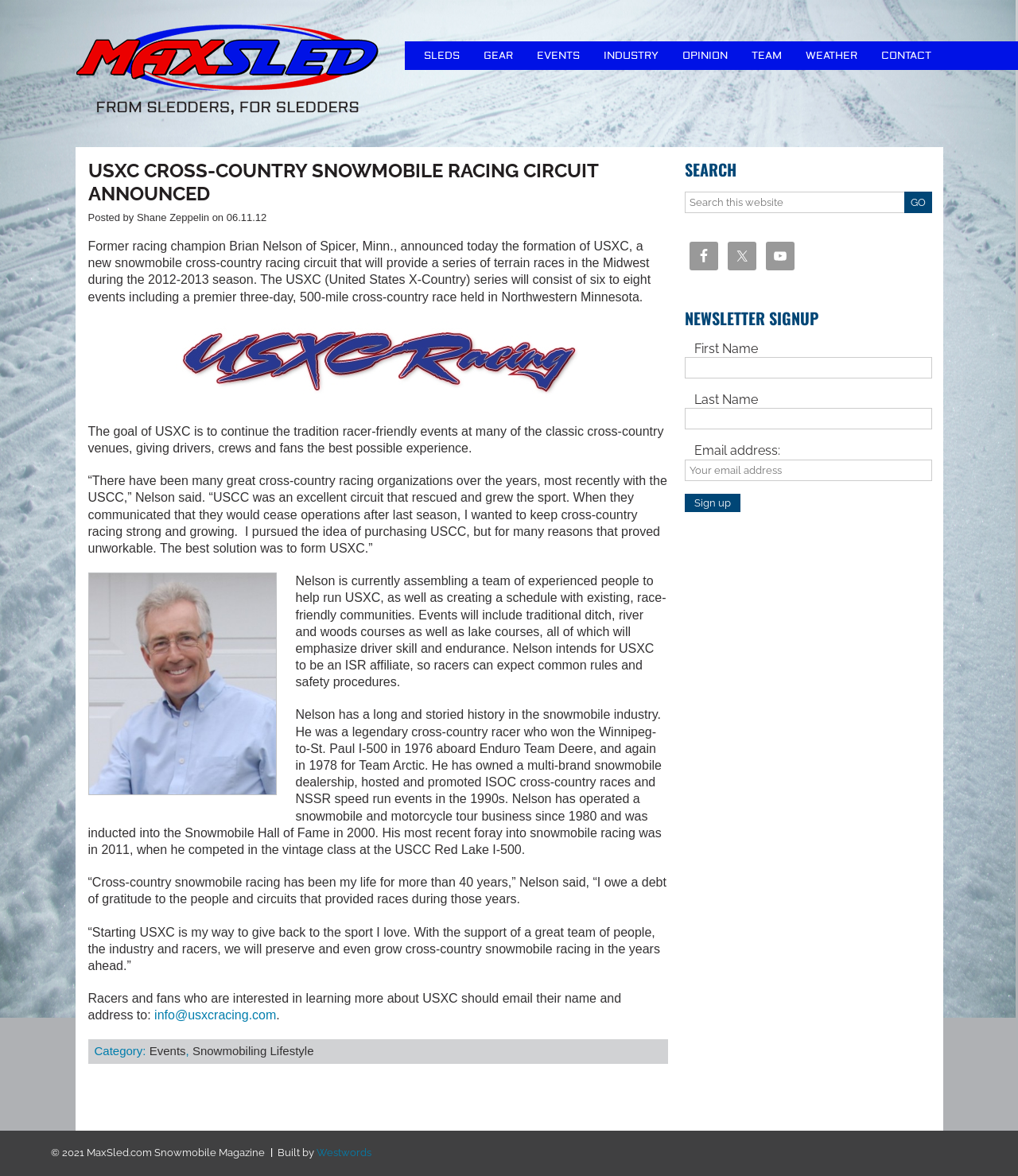Summarize the webpage with intricate details.

The webpage is about the announcement of USXC, a new snowmobile cross-country racing circuit. At the top, there is a navigation menu with 8 links: SLEDS, GEAR, EVENTS, INDUSTRY, OPINION, TEAM, WEATHER, and CONTACT. Below the navigation menu, there is a main article section with a heading "USXC CROSS-COUNTRY SNOWMOBILE RACING CIRCUIT ANNOUNCED". The article is written by Shane Zeppelin and posted on 06.11.12.

The article starts with a brief introduction to the formation of USXC by former racing champion Brian Nelson, followed by a description of the goal and objectives of USXC. There are two images in the article, one of which is a logo or a graphic related to USXC. The article also includes quotes from Brian Nelson, discussing his passion for cross-country snowmobile racing and his intention to give back to the sport.

On the right side of the webpage, there is a primary sidebar with a search function, links to social media platforms (Facebook, Twitter, and YouTube), and a newsletter signup section. The newsletter signup section includes fields for first name, last name, and email address.

At the bottom of the webpage, there is a footer section with a copyright notice, a statement about the website being built by Westwords, and a link to Westwords.